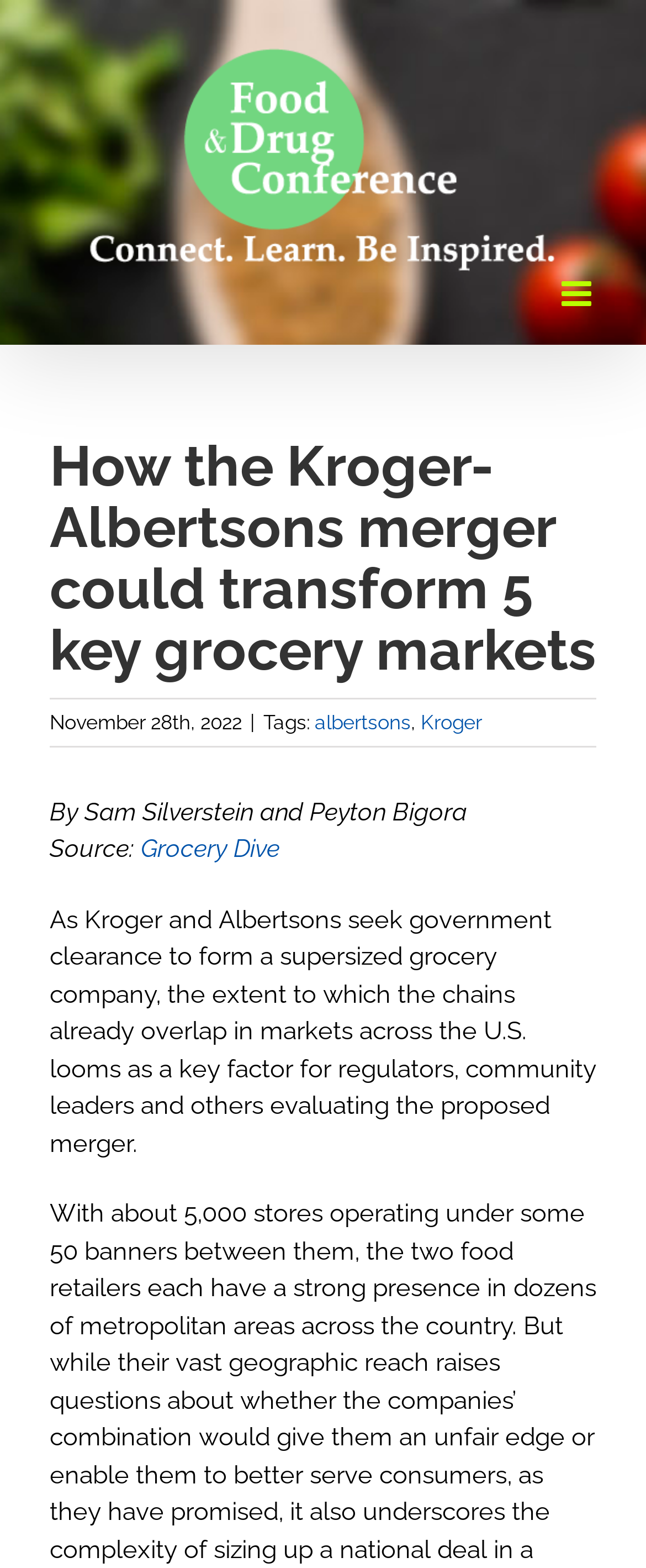When was the article published?
Refer to the image and give a detailed answer to the query.

The publication date of the article can be found in the text 'November 28th, 2022' which is located above the authors' names and below the main heading.